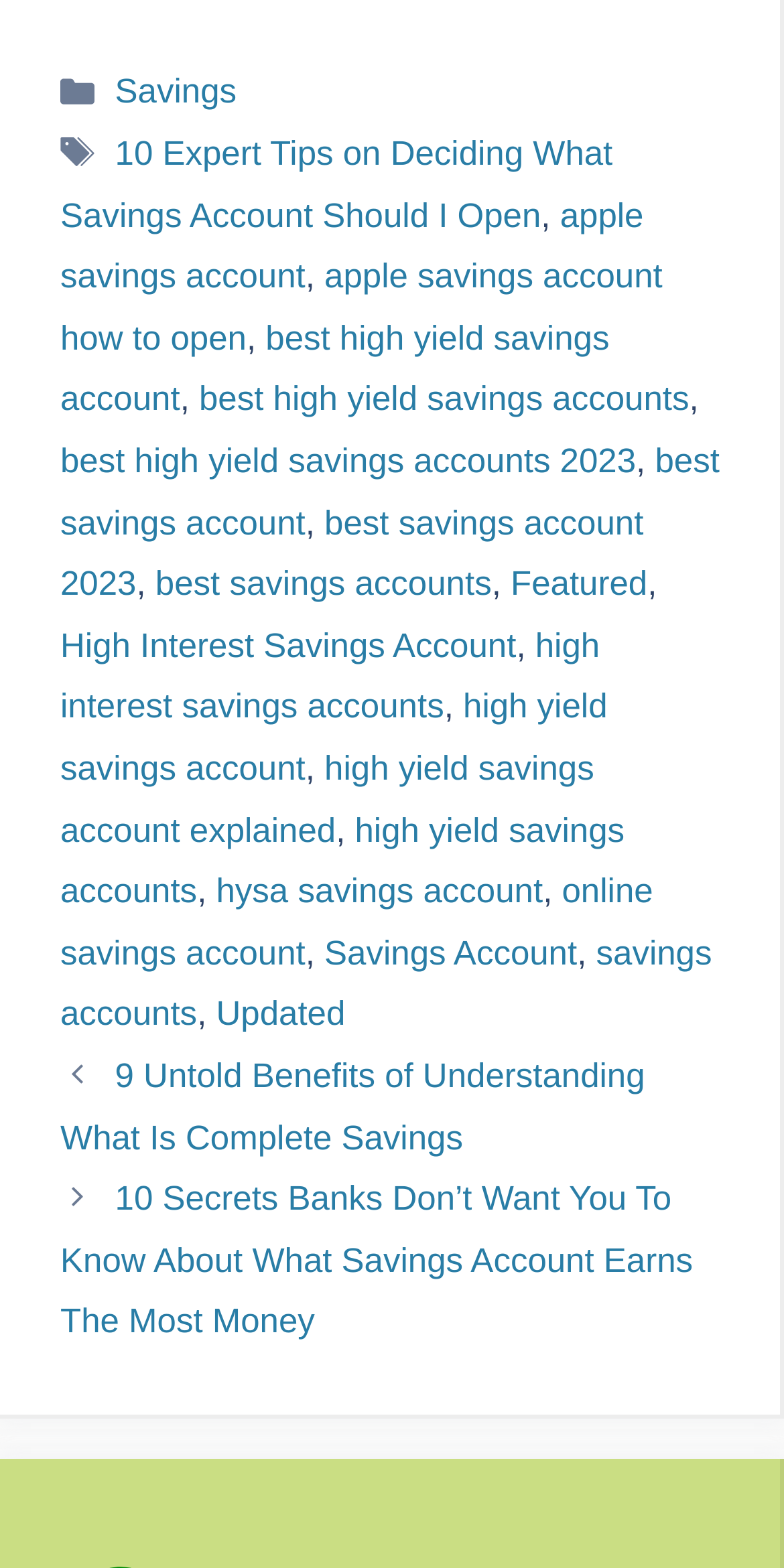Please identify the bounding box coordinates of the clickable element to fulfill the following instruction: "Click on the 'apple savings account' link". The coordinates should be four float numbers between 0 and 1, i.e., [left, top, right, bottom].

[0.077, 0.125, 0.821, 0.189]